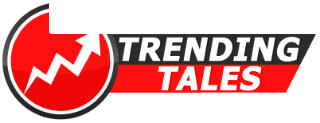What is the theme of the typography in the logo?
Please respond to the question thoroughly and include all relevant details.

The strong typography used in the logo of 'Trending Tales' is a deliberate design choice that reinforces the theme of the platform. The typography is bold and dynamic, suggesting that the platform is focused on popular stories and current events that resonate with a diverse audience.